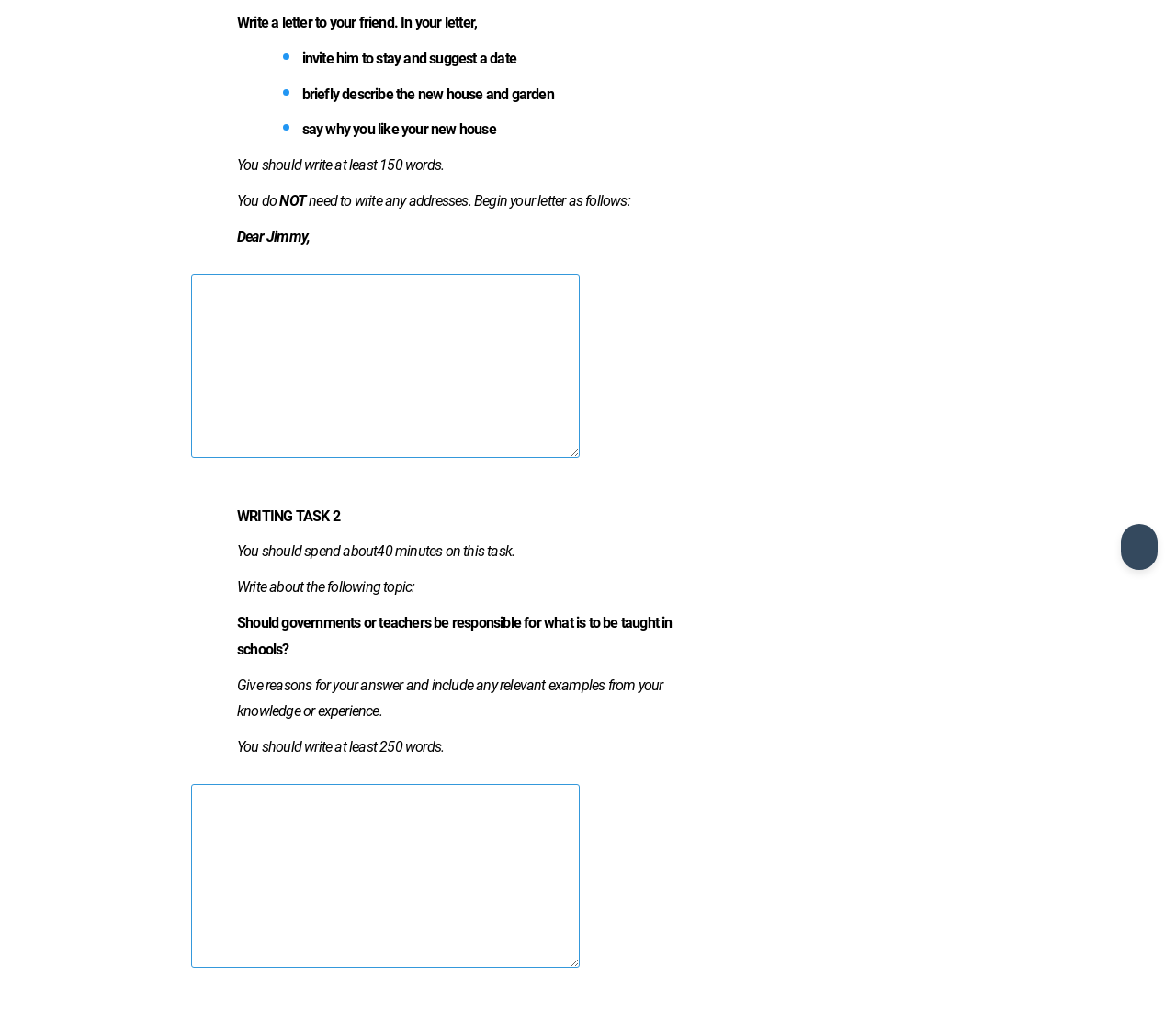Using the provided element description "parent_node: WRITING TASK 2 name="question1124"", determine the bounding box coordinates of the UI element.

[0.162, 0.757, 0.493, 0.935]